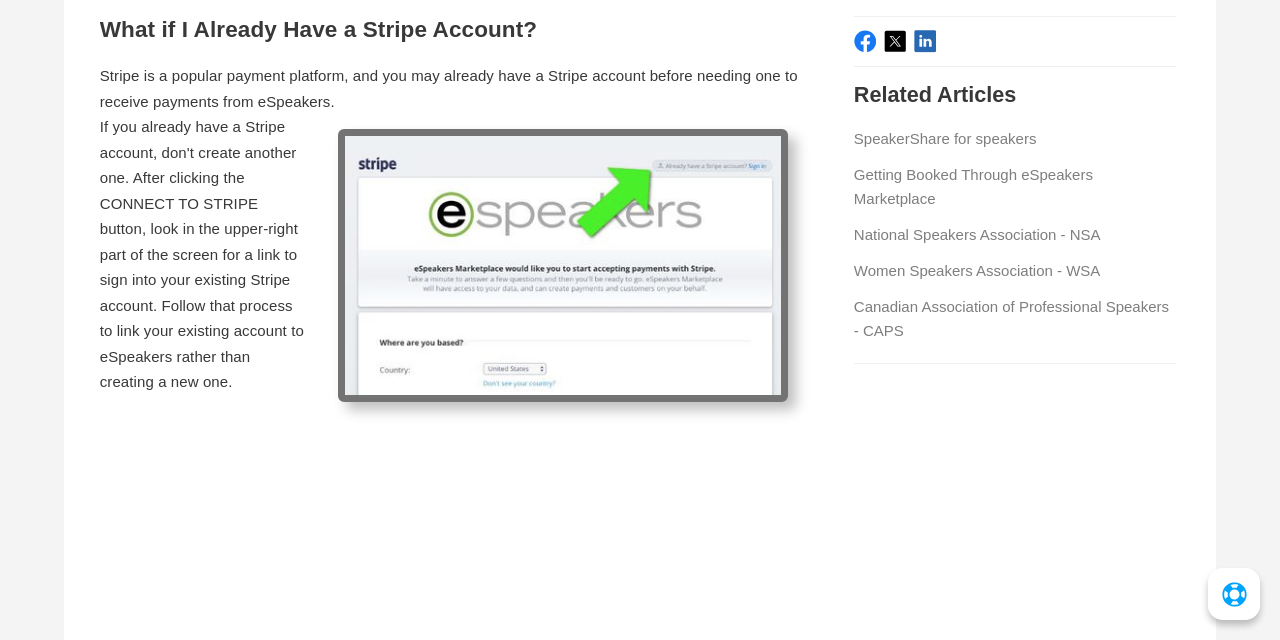Using the provided description: "SpeakerShare for speakers", find the bounding box coordinates of the corresponding UI element. The output should be four float numbers between 0 and 1, in the format [left, top, right, bottom].

[0.667, 0.199, 0.81, 0.236]